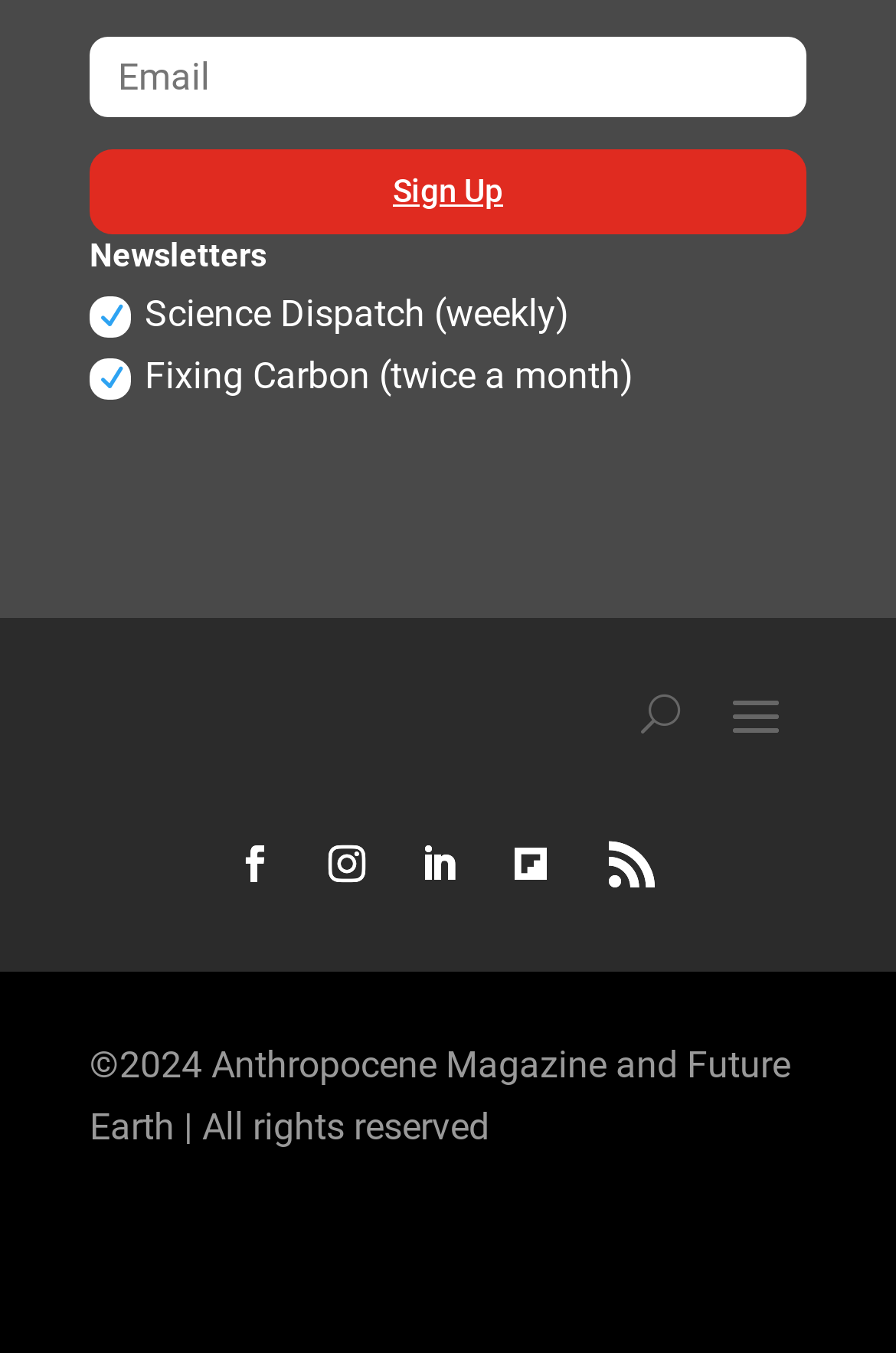Locate the coordinates of the bounding box for the clickable region that fulfills this instruction: "Read the privacy policy".

None